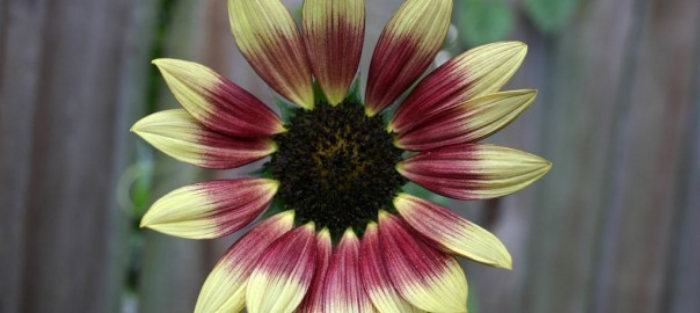Offer an in-depth caption that covers the entire scene depicted in the image.

The image features a stunning sunflower, characterized by its unique petals that blend vibrant shades of deep red and soft yellow. The flower's rich, dark center provides a striking contrast to the colorful petals, making it a captivating focal point against a muted, natural background. This sunflower exemplifies the beauty of nature, inviting viewers to appreciate its intricate details and vivid colors. The context of this image ties into the theme of "Wordless Wednesday," which encourages sharing beautiful visuals without words, celebrating the art of photography and the simple joy of nature's beauty.